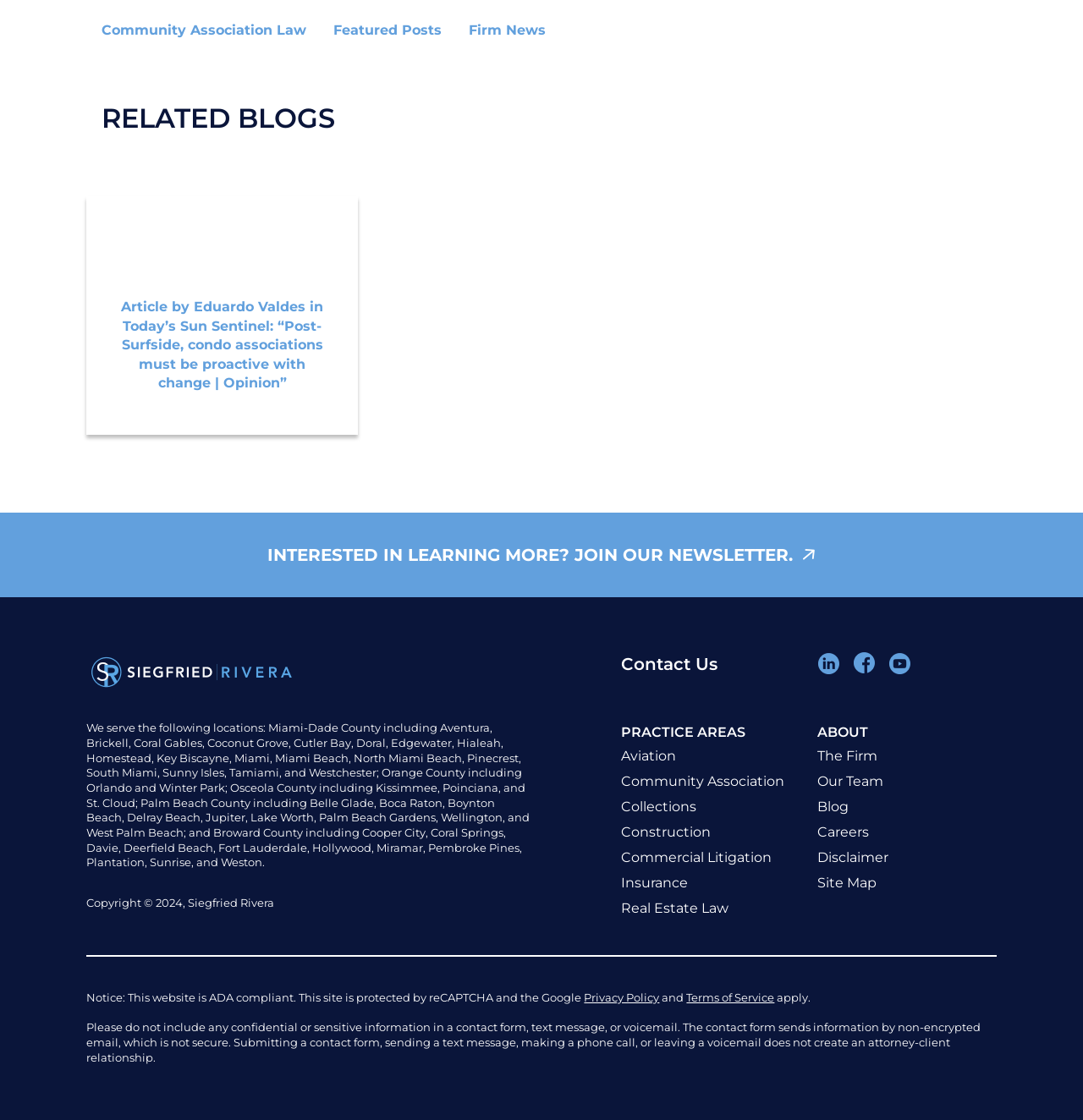Provide the bounding box coordinates of the HTML element described by the text: "Terms of Service". The coordinates should be in the format [left, top, right, bottom] with values between 0 and 1.

[0.634, 0.885, 0.715, 0.897]